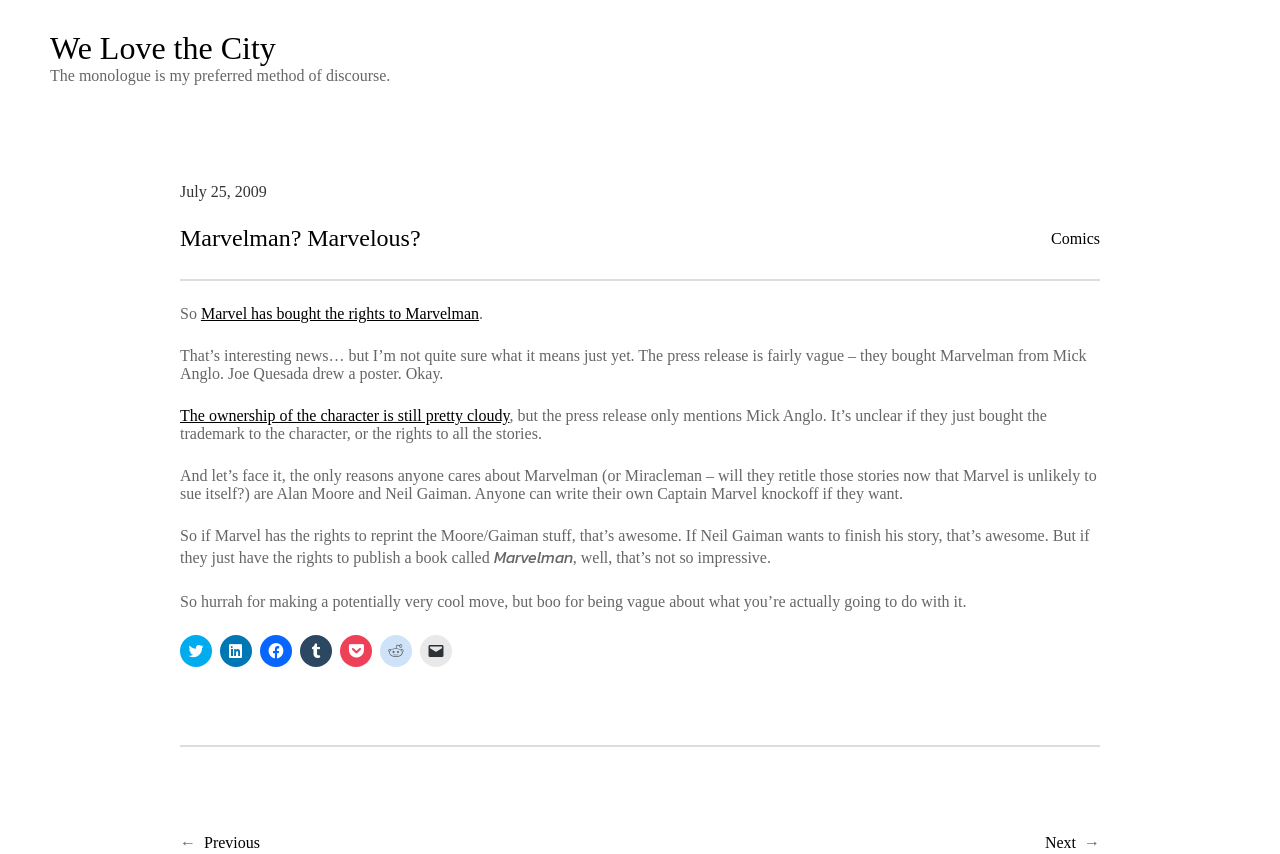What is the name of the city mentioned in the heading?
Refer to the image and answer the question using a single word or phrase.

the City